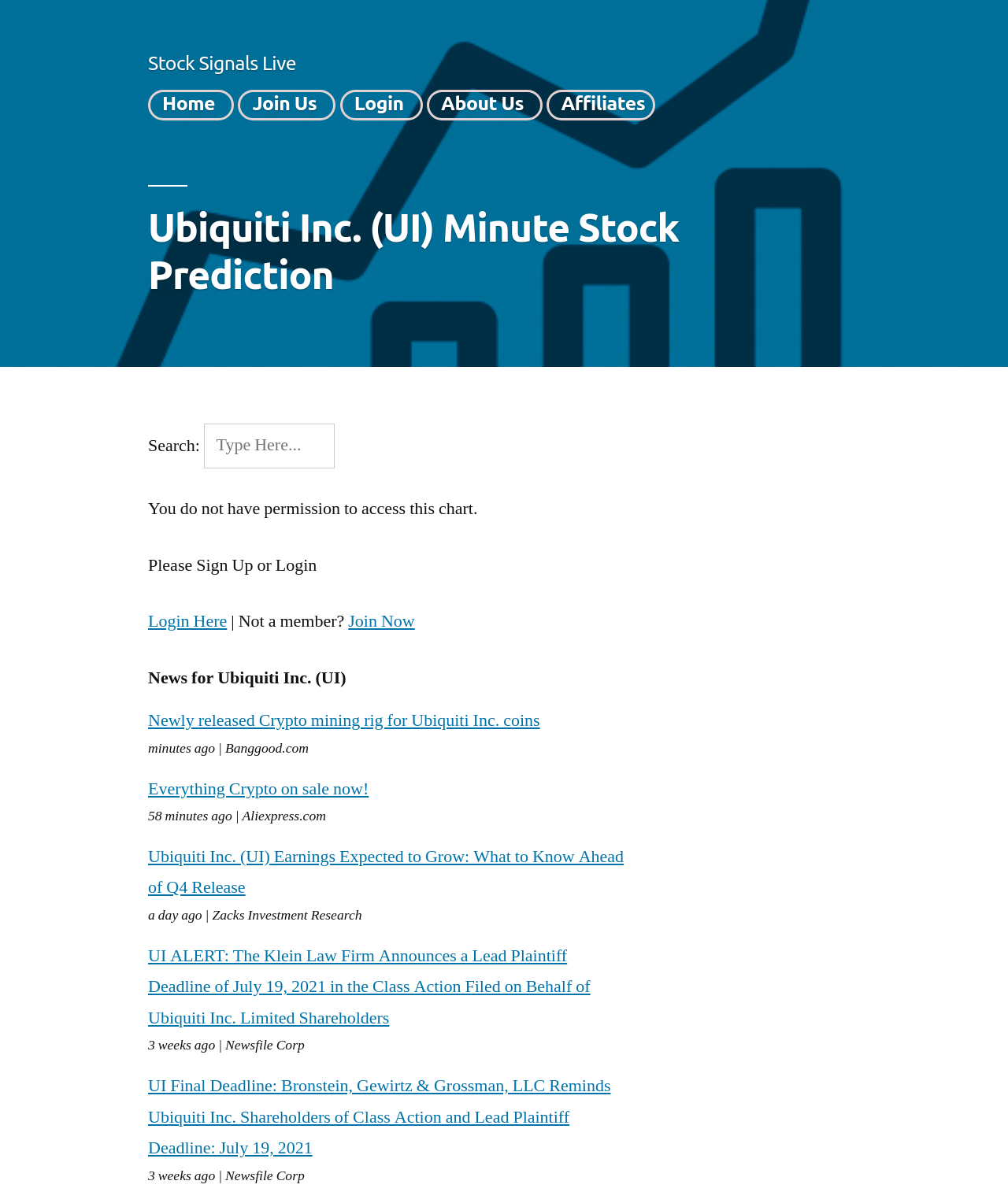What type of news is displayed on the webpage? Examine the screenshot and reply using just one word or a brief phrase.

Ubiquiti Inc. news